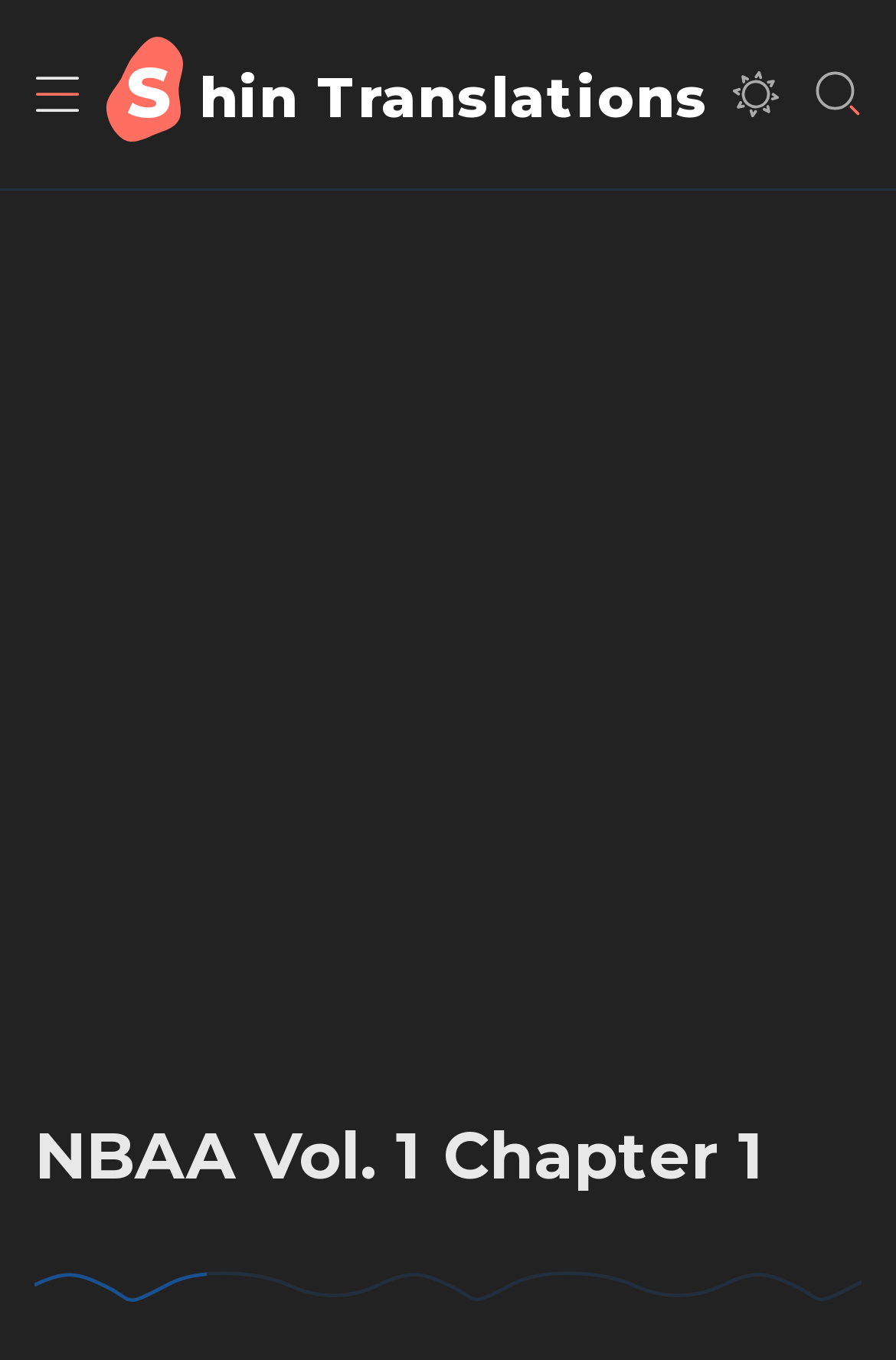Given the element description, predict the bounding box coordinates in the format (top-left x, top-left y, bottom-right x, bottom-right y). Make sure all values are between 0 and 1. Here is the element description: S hin Translations

[0.115, 0.034, 0.792, 0.105]